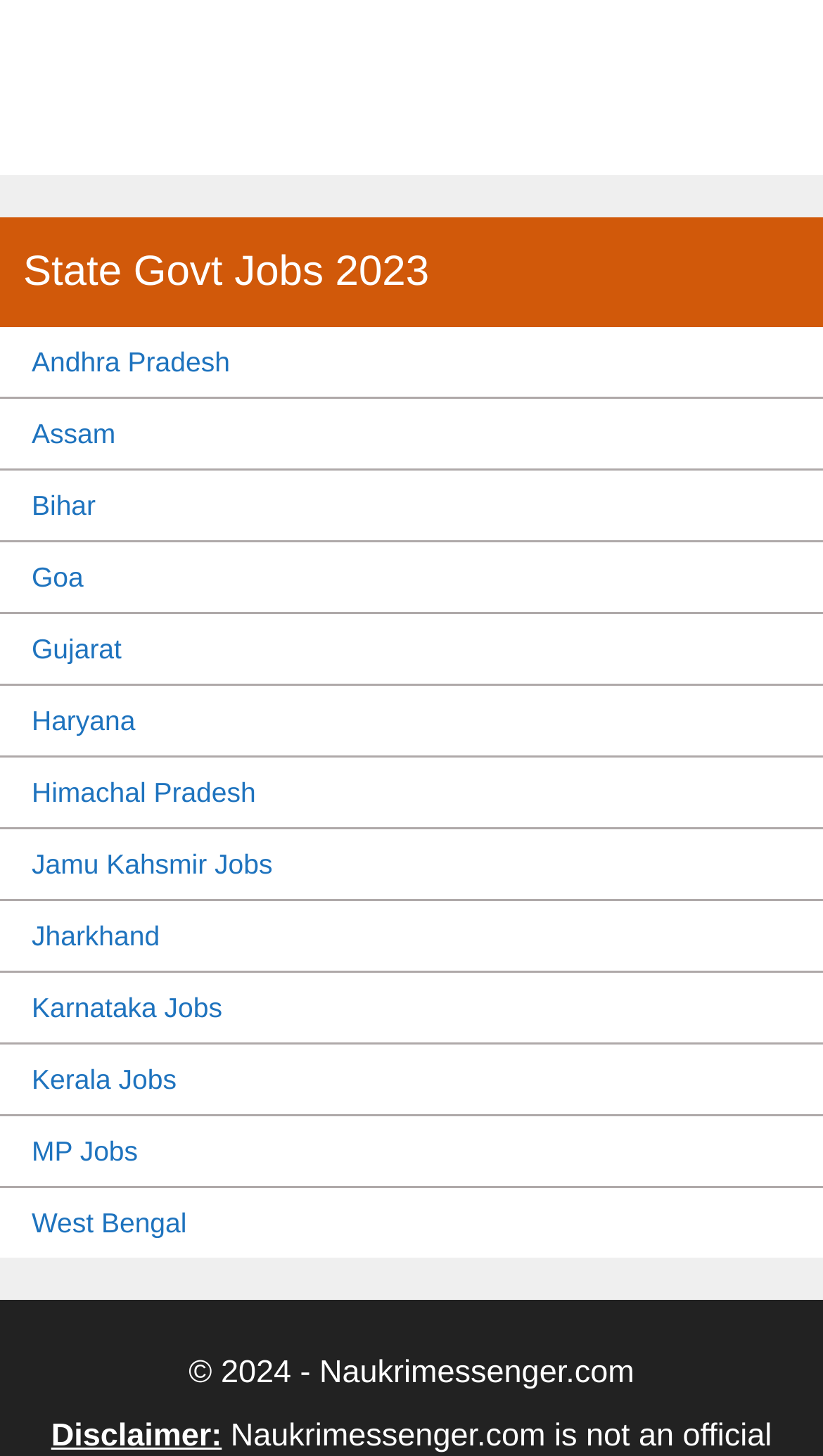Find the bounding box coordinates for the area that must be clicked to perform this action: "View jobs in Gujarat".

[0.038, 0.429, 0.962, 0.463]